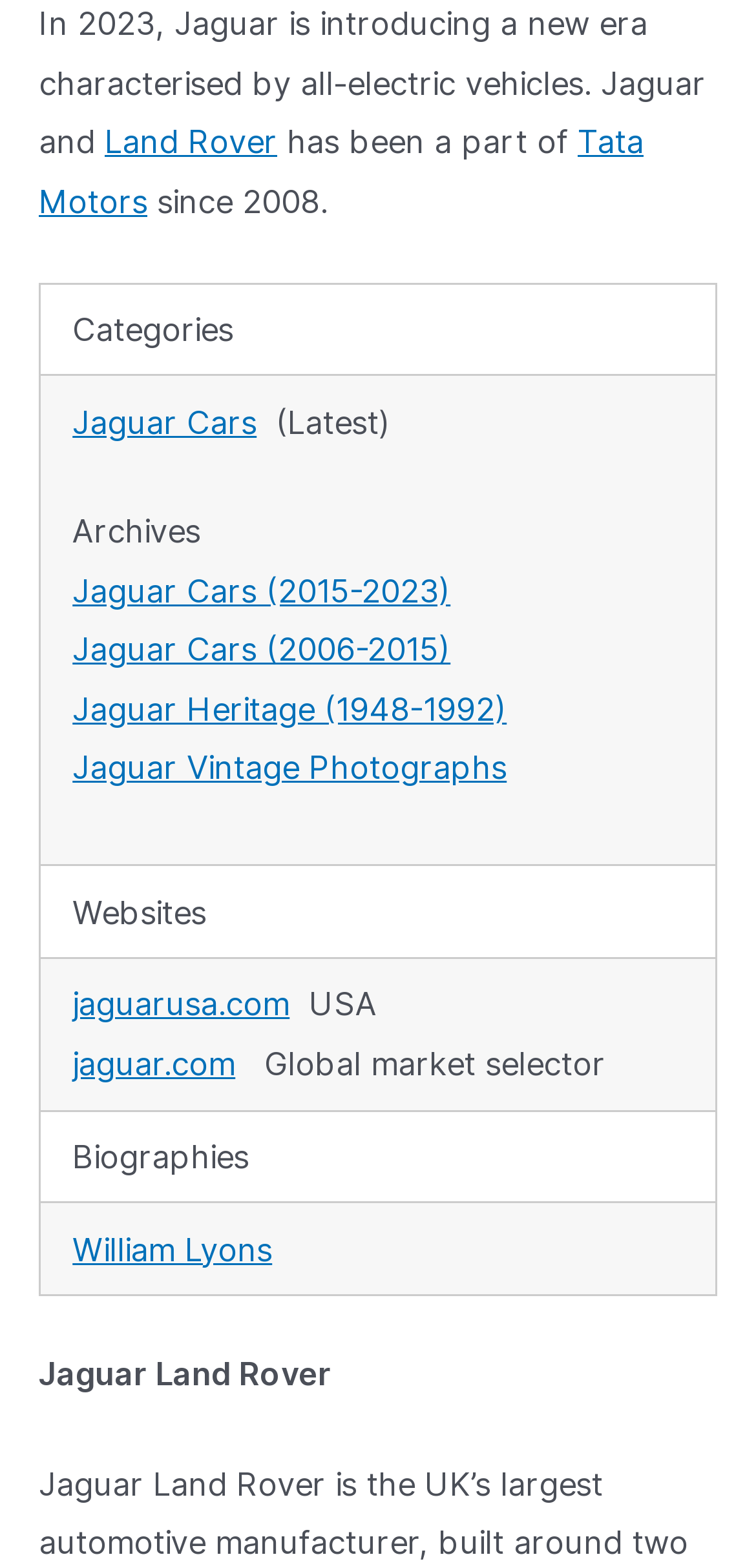What is the global website of Jaguar?
Offer a detailed and exhaustive answer to the question.

The webpage has a grid cell with the text 'jaguarusa.com USA jaguar.com Global market selector' which implies that jaguar.com is the global website of Jaguar, while jaguarusa.com is the website for the USA market.